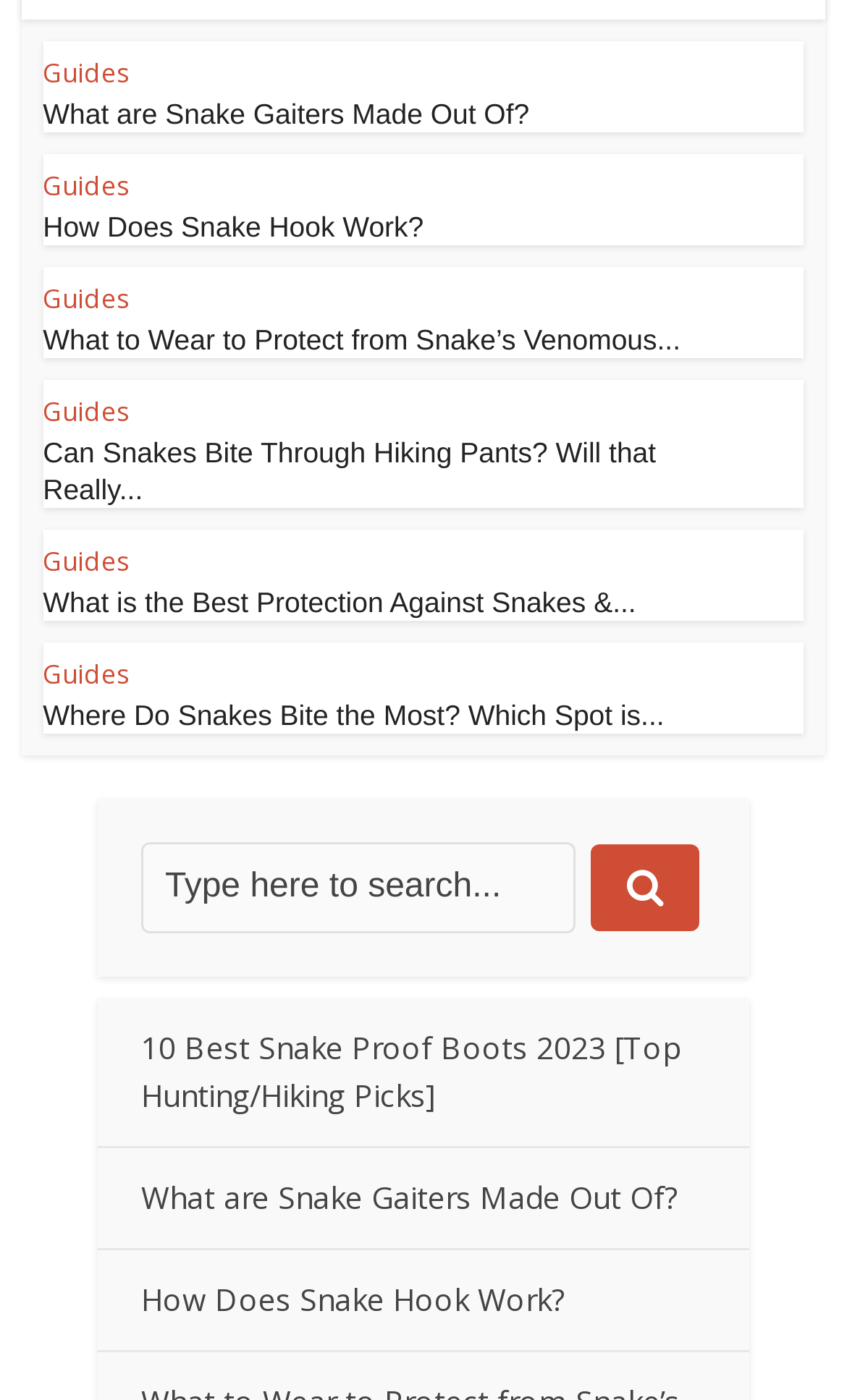Find the bounding box coordinates of the area that needs to be clicked in order to achieve the following instruction: "Click on 'Guides'". The coordinates should be specified as four float numbers between 0 and 1, i.e., [left, top, right, bottom].

[0.051, 0.038, 0.153, 0.065]